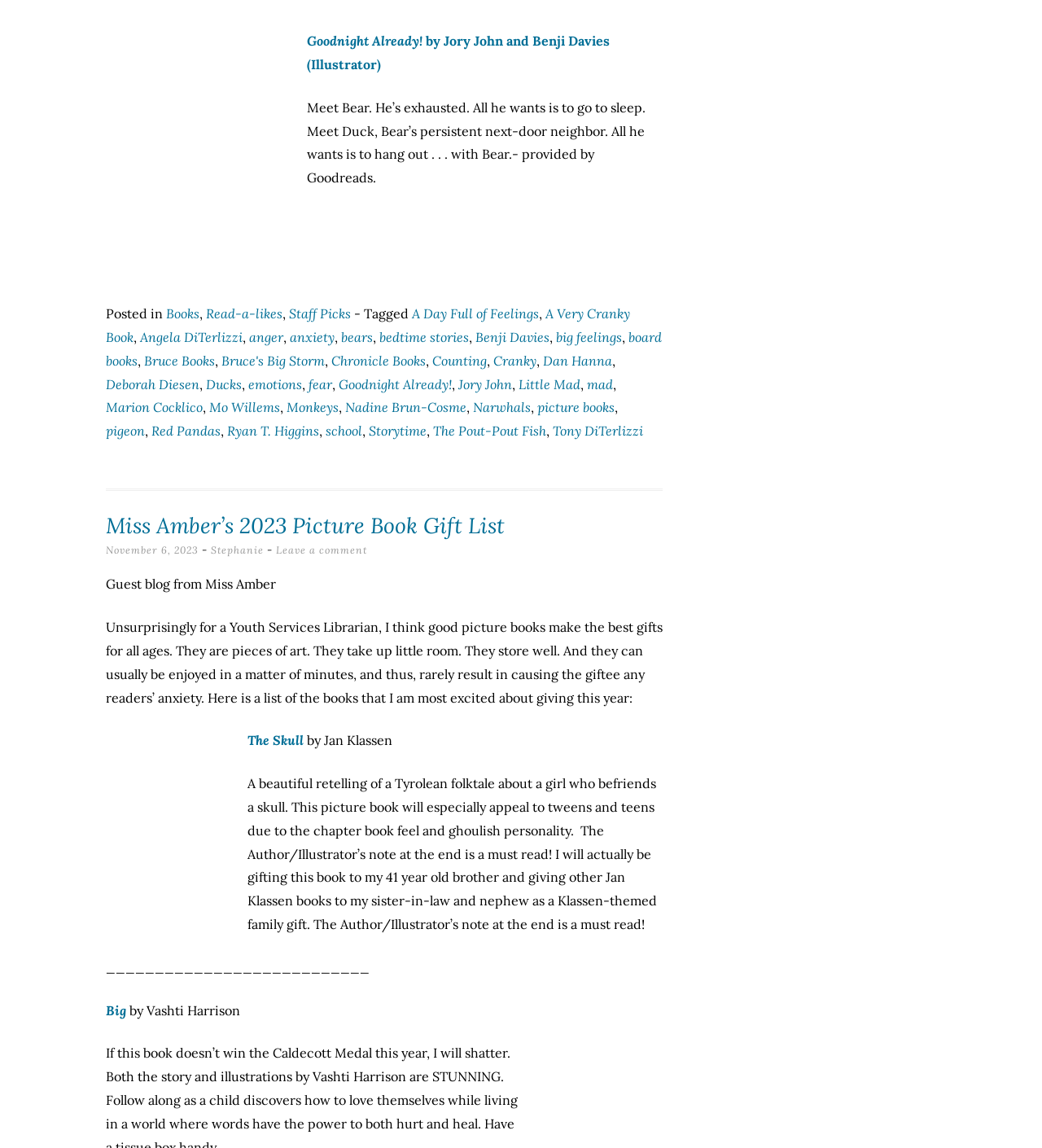Using the webpage screenshot, locate the HTML element that fits the following description and provide its bounding box: "bears".

[0.327, 0.287, 0.358, 0.301]